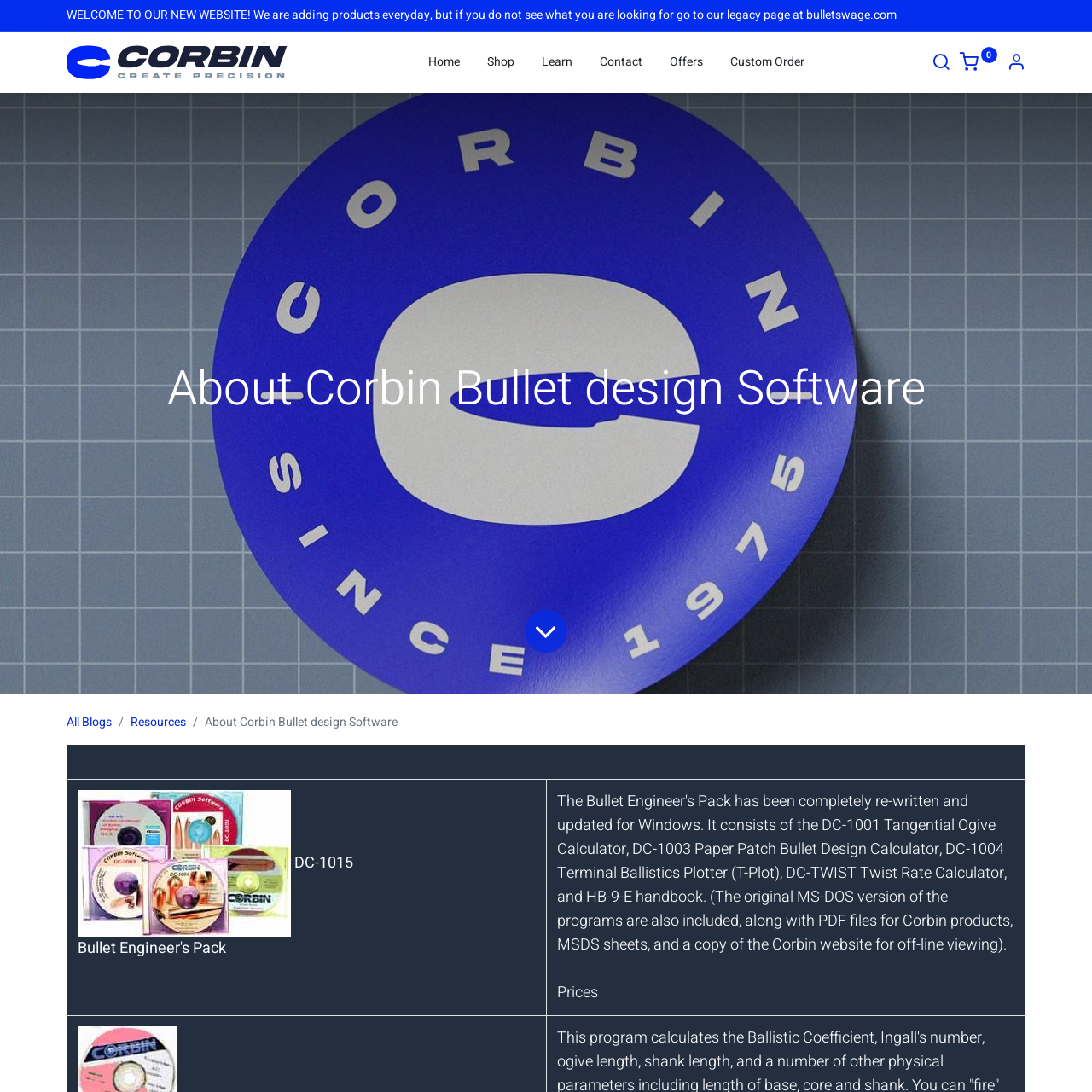Indicate the bounding box coordinates of the element that needs to be clicked to satisfy the following instruction: "Read the blog content". The coordinates should be four float numbers between 0 and 1, i.e., [left, top, right, bottom].

[0.48, 0.559, 0.52, 0.598]